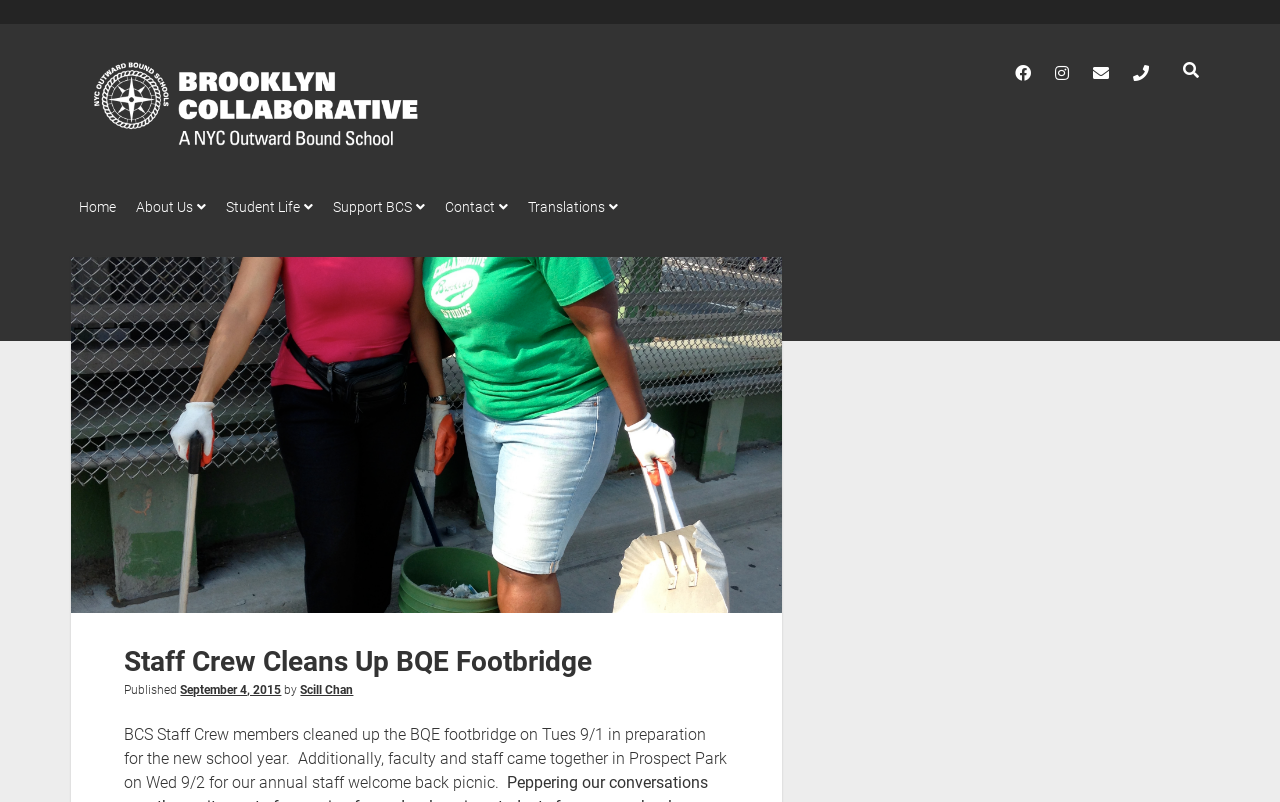Determine the bounding box coordinates of the region to click in order to accomplish the following instruction: "Read more about a challenging weekend at the Zandvoort circuit for the Mountain Wolf Lamborghini". Provide the coordinates as four float numbers between 0 and 1, specifically [left, top, right, bottom].

None